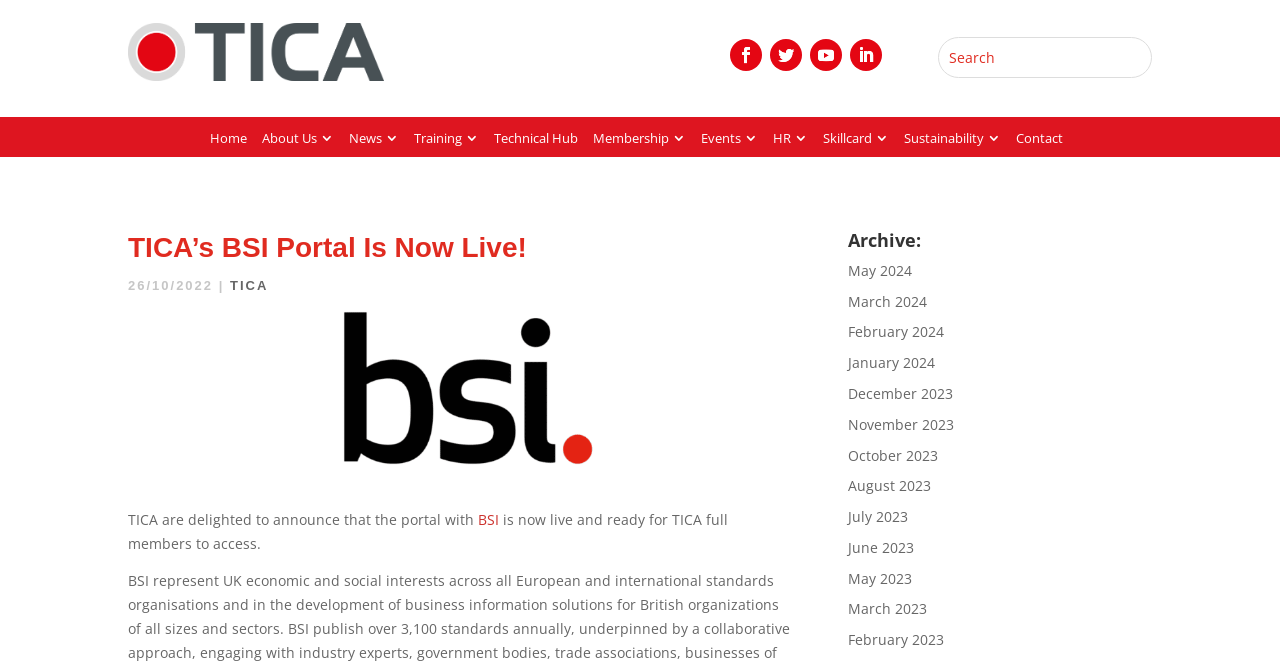Summarize the webpage with a detailed and informative caption.

The webpage is announcing the launch of the TICA's BSI portal, which is now live and accessible to TICA full members. At the top of the page, there are four social media links and a search bar. Below the search bar, there is a navigation menu with 10 links, including "Home", "About Us", "News", "Training", "Technical Hub", "Membership", "Events", "HR", "Skillcard", and "Contact". This menu is duplicated below.

The main content of the page is divided into two sections. On the left, there is a heading "TICA's BSI Portal Is Now Live!" followed by a date "26/10/2022" and a link to "TICA". Below this, there is an image and a paragraph of text announcing the launch of the portal. The text mentions that TICA is delighted to announce that the portal with BSI is now live and ready for TICA full members to access.

On the right, there is a heading "Archive:" followed by a list of 12 links to archived news articles, organized by month from May 2024 to February 2023.